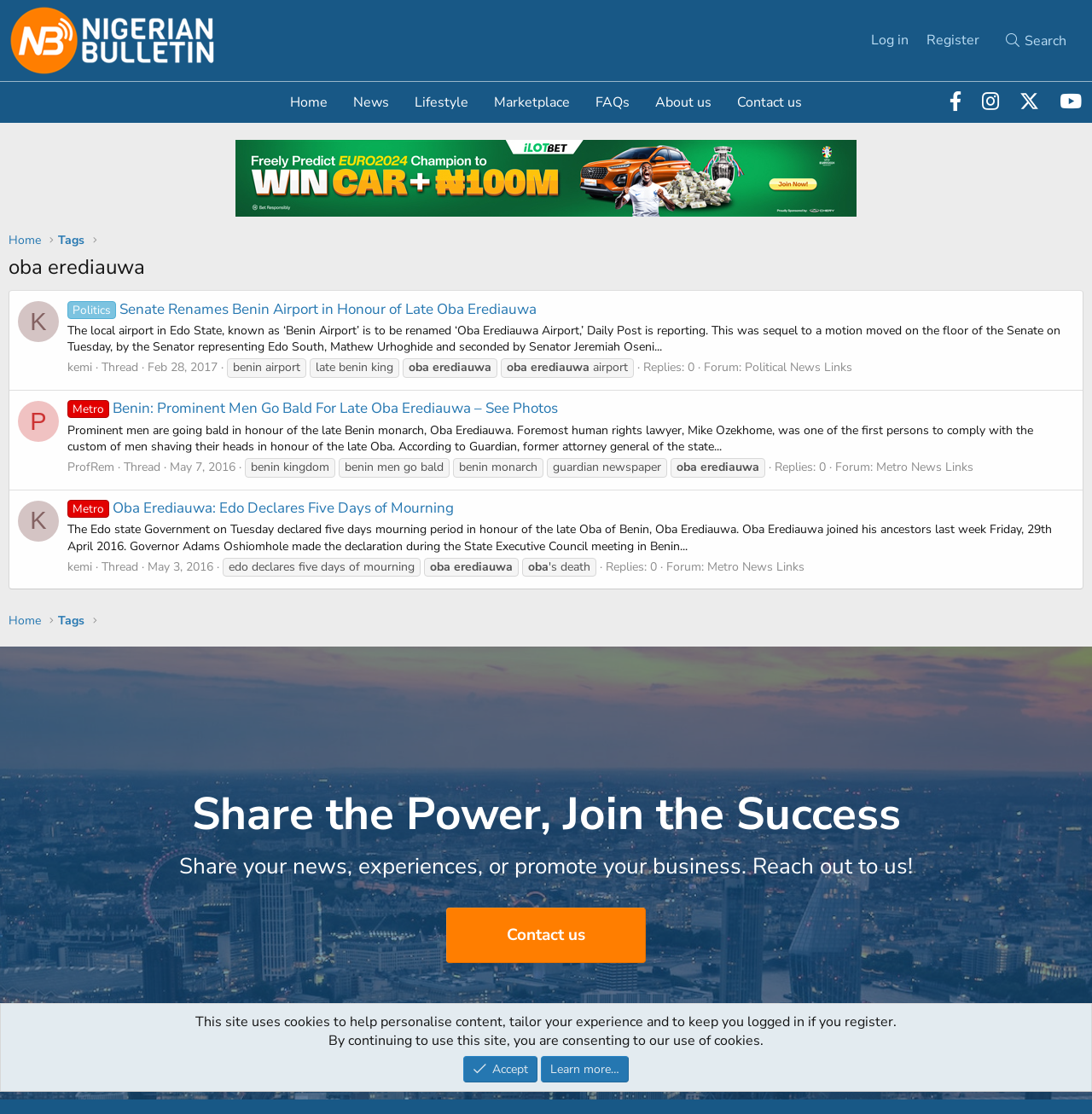Give a detailed account of the webpage's layout and content.

The webpage is titled "oba erediauwa | Nigerian Bulletin" and has a prominent header section with a logo and navigation links. The logo is an image with the text "Nigerian Bulletin" and is positioned at the top left corner of the page. Below the logo, there are links to "Log in", "Register", and "Search" on the top right corner.

The main navigation menu is located below the header section and consists of links to "Home", "News", "Lifestyle", "Marketplace", "FAQs", "About us", and "Contact us". These links are arranged horizontally and take up a significant portion of the page width.

The main content area is divided into a series of sections, each containing a news article or a forum thread. There are three sections in total, each with a heading, a brief summary, and a link to read more. The headings are "Politics", "Metro", and "Metro" again, indicating that the articles are categorized by topic.

The first section has a heading "Politics" and contains an article about the renaming of Benin Airport in honour of Late Oba Erediauwa. The article has a brief summary and a link to read more. Below the article, there are links to related topics, such as "kemi", "Thread", and "Replies: 0".

The second section has a heading "Metro" and contains an article about prominent men going bald in honour of Late Oba Erediauwa. The article has a brief summary and a link to read more. Below the article, there are links to related topics, such as "ProfRem", "Thread", and "Replies: 0".

The third section also has a heading "Metro" and contains an article about Edo declaring five days of mourning for Late Oba Erediauwa. The article has a brief summary and a link to read more. Below the article, there are links to related topics, such as "kemi", "Thread", and "Replies: 0".

At the bottom of the page, there is a section with a heading "Share the Power, Join the Success" and a brief description encouraging users to share their news, experiences, or promote their business. There is also a link to "Contact us" and a notice about the use of cookies on the site.